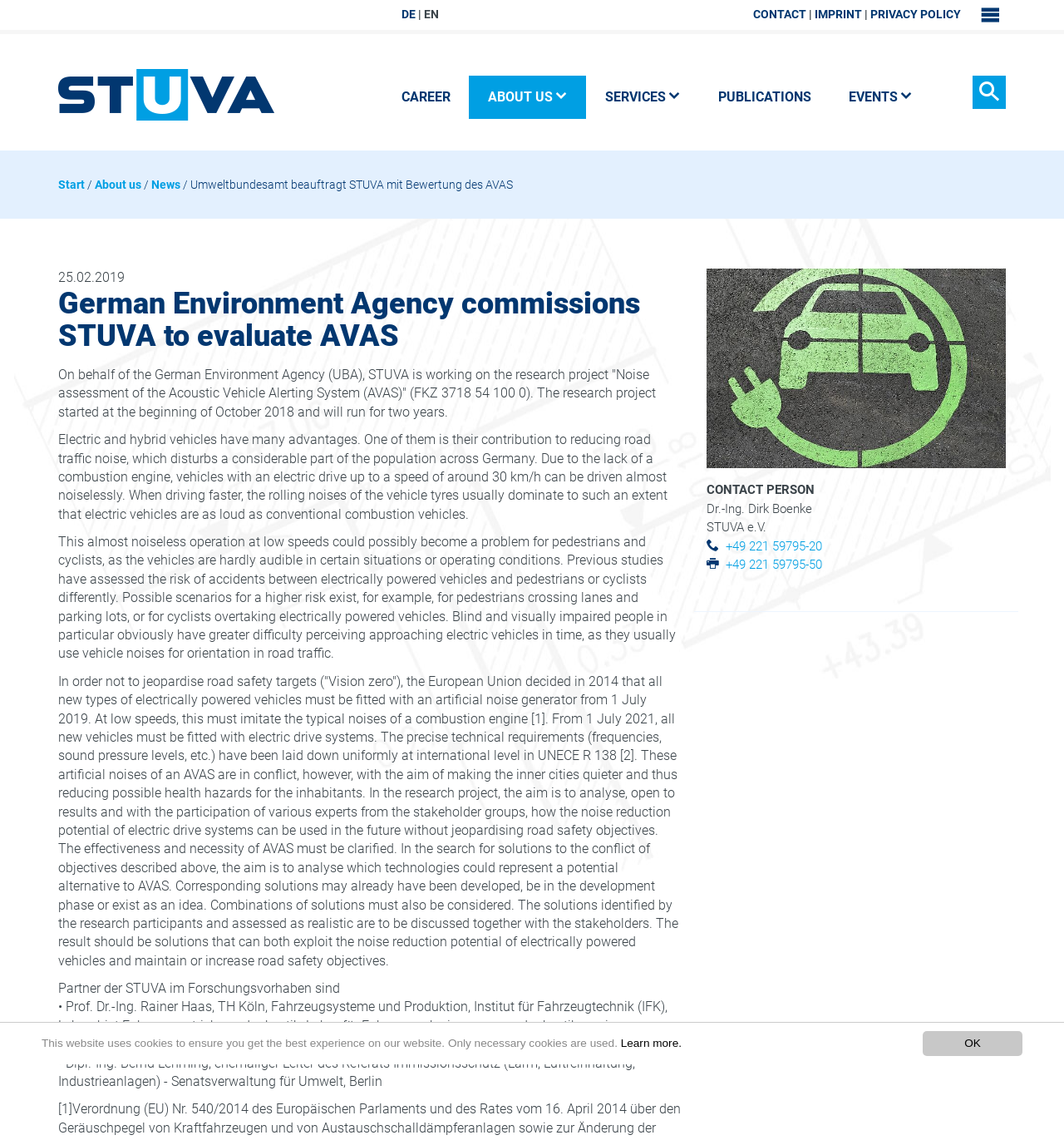Please identify the coordinates of the bounding box for the clickable region that will accomplish this instruction: "Learn more about cookies".

[0.583, 0.909, 0.641, 0.92]